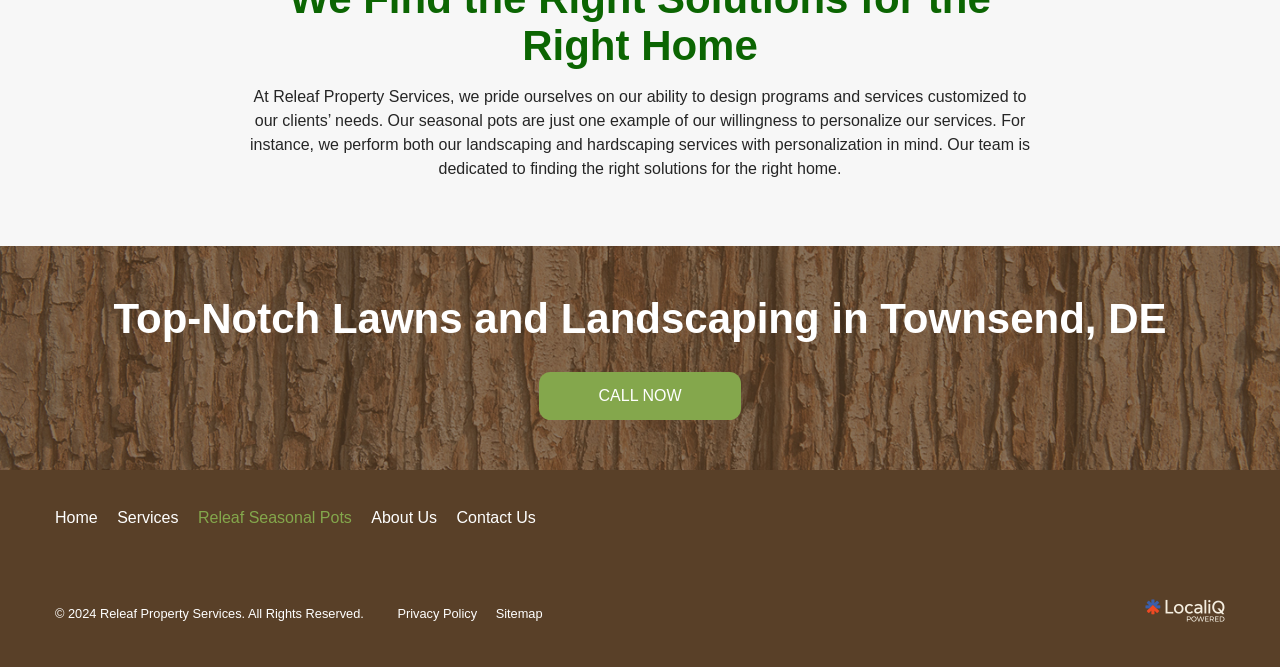How can I learn more about the company?
Based on the screenshot, provide a one-word or short-phrase response.

Through the 'About Us' page